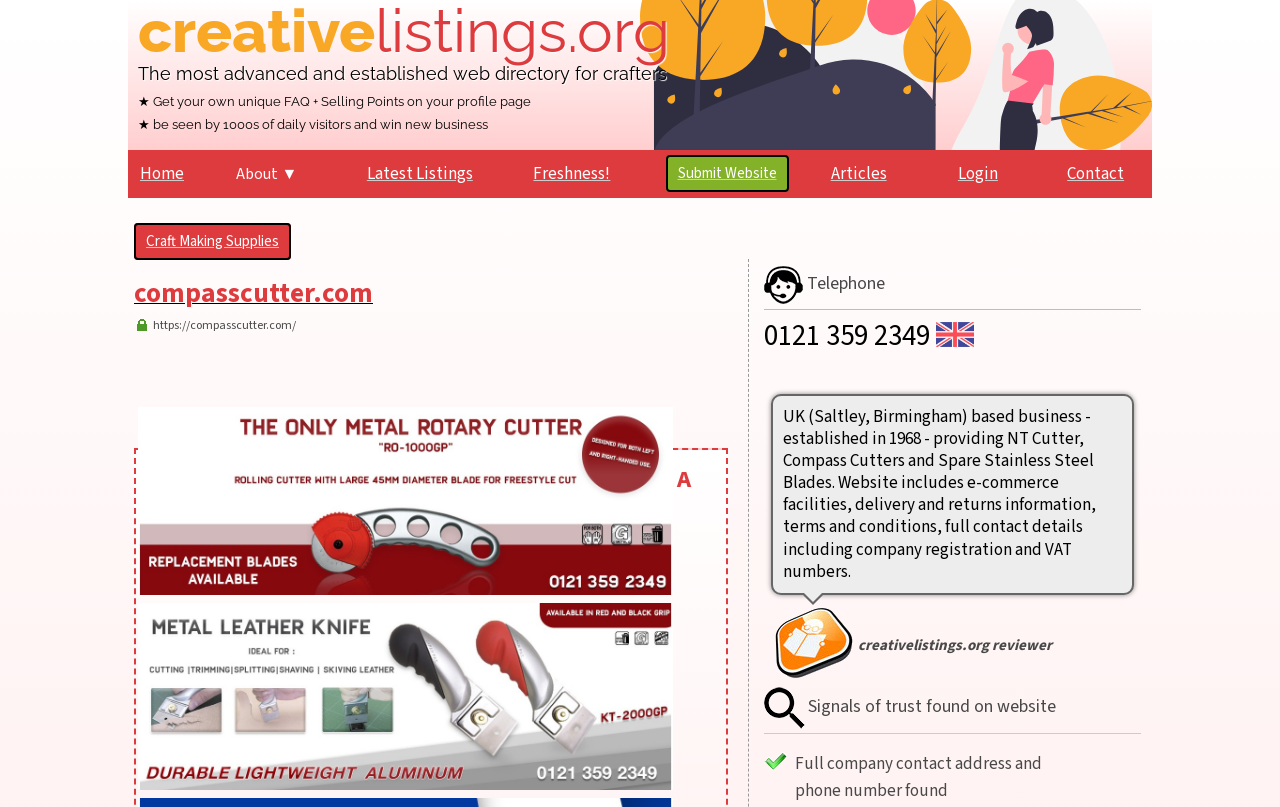Give a one-word or short-phrase answer to the following question: 
What is the business location of compasscutter.com?

UK (Saltley, Birmingham)